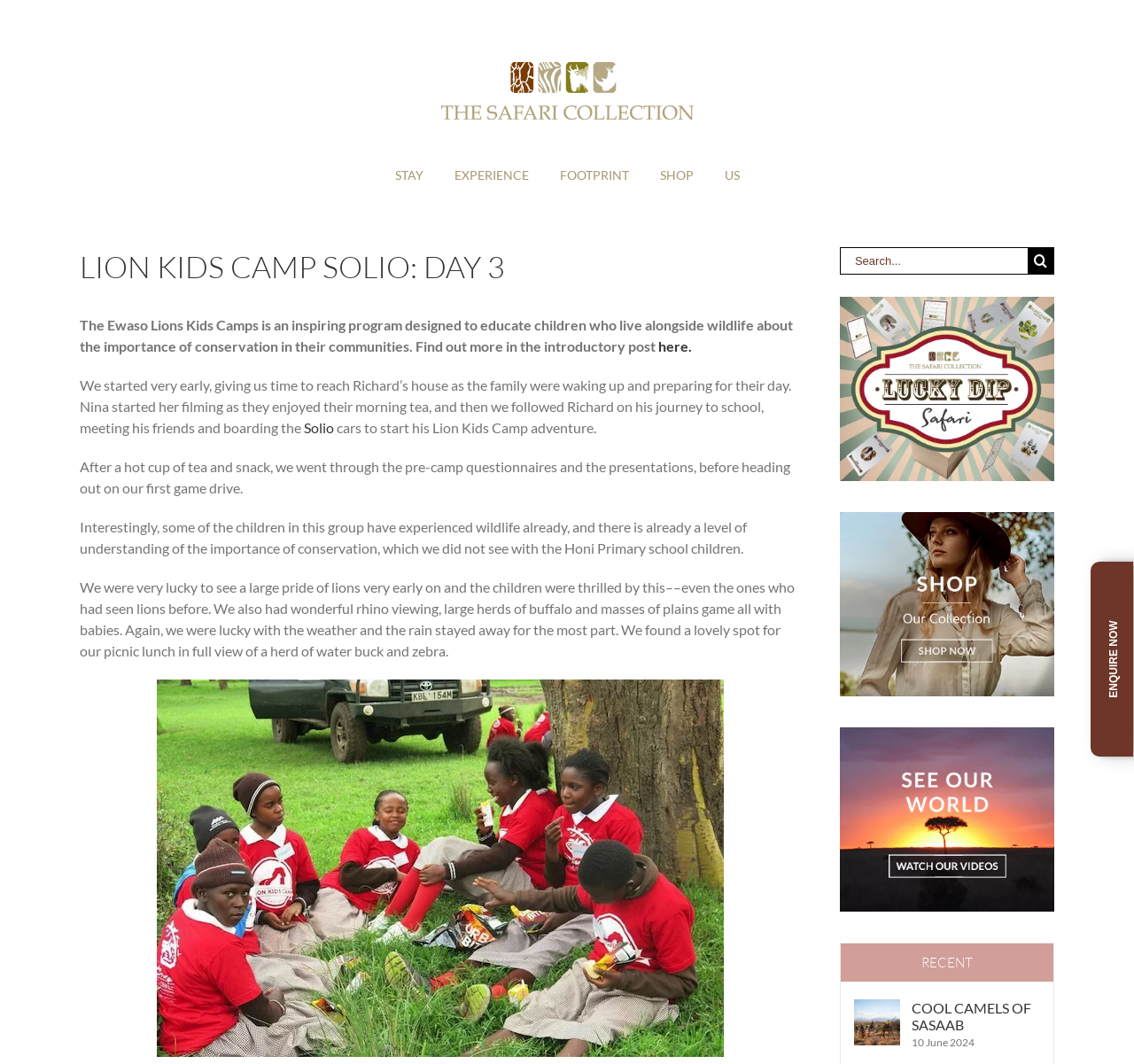Please identify the bounding box coordinates of the region to click in order to complete the task: "Leave a comment". The coordinates must be four float numbers between 0 and 1, specified as [left, top, right, bottom].

None